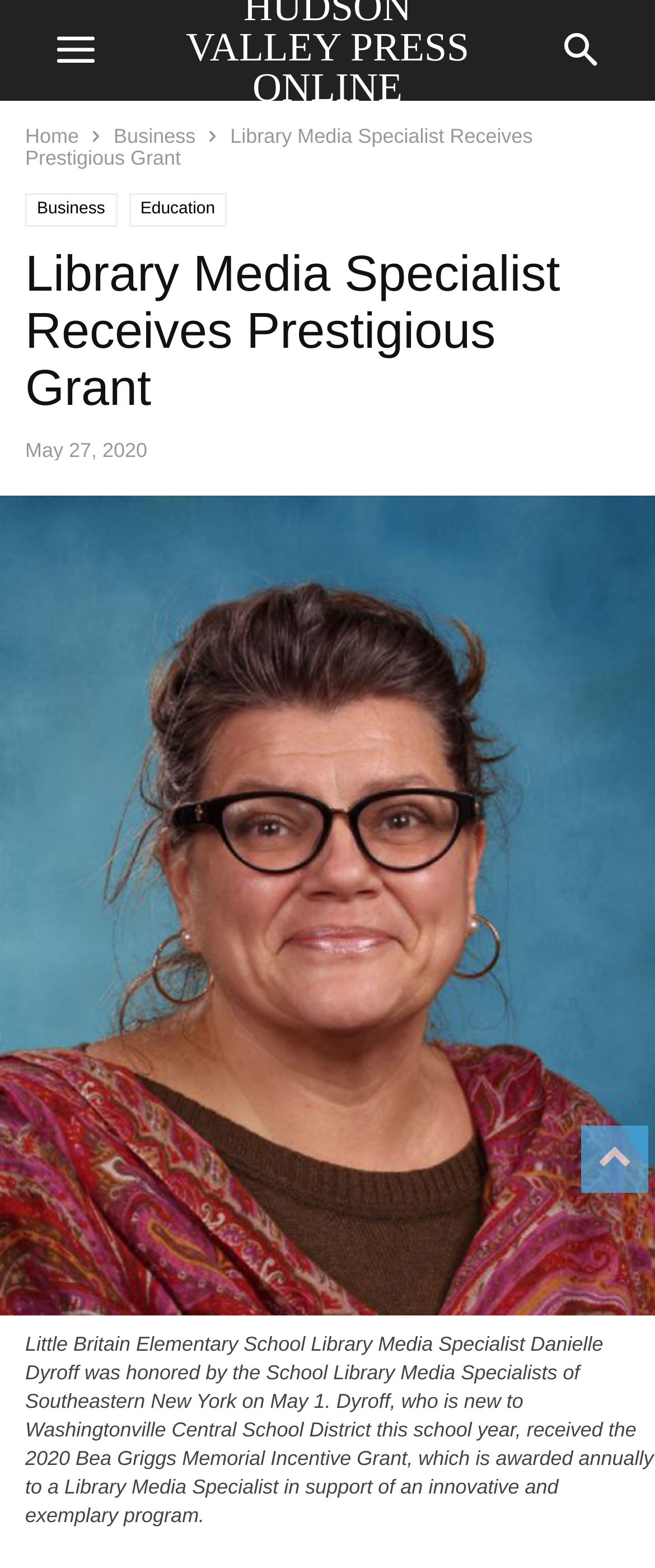Provide the bounding box for the UI element matching this description: "Business".

[0.038, 0.123, 0.178, 0.145]